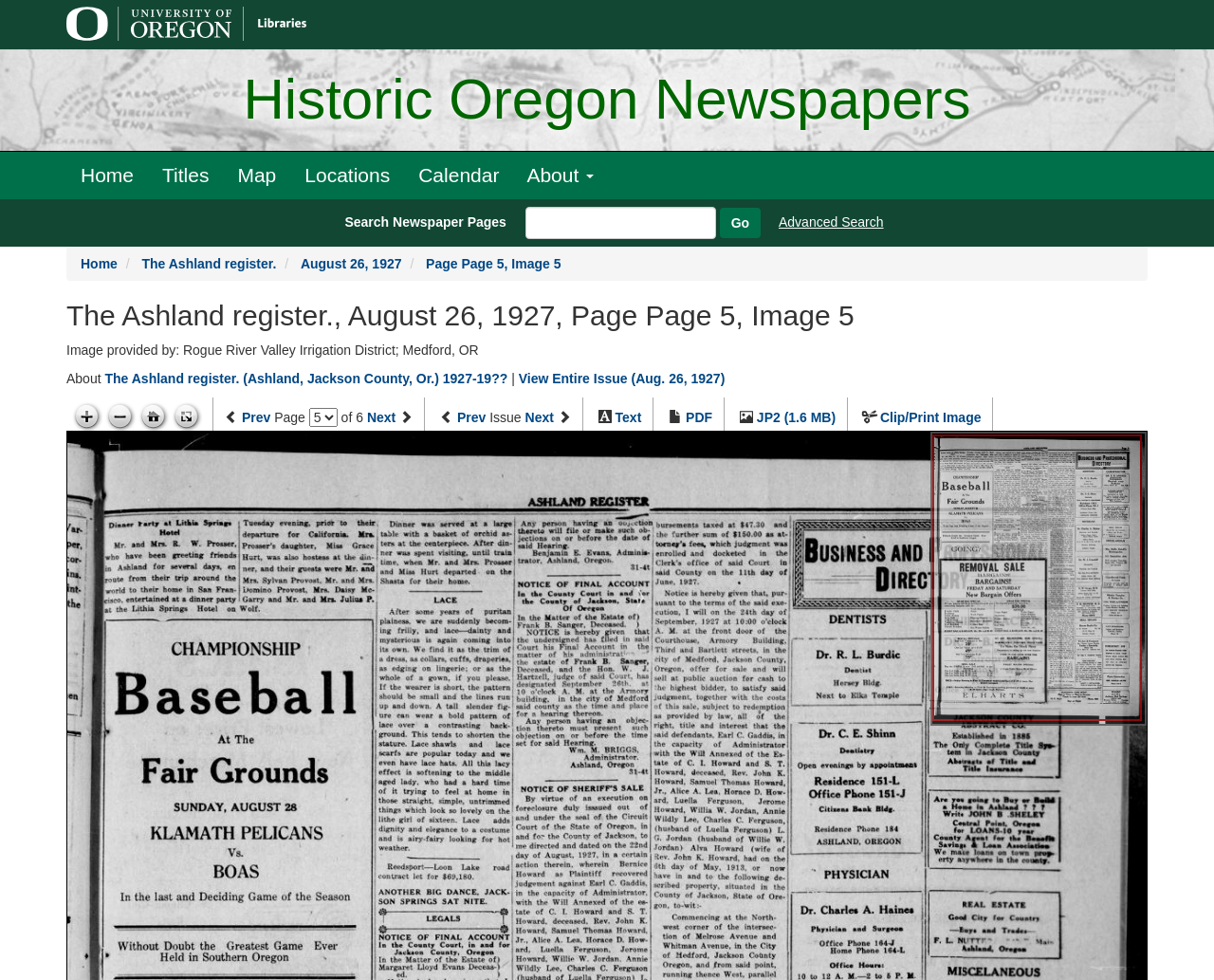What is the date of the newspaper page?
Based on the visual content, answer with a single word or a brief phrase.

August 26, 1927